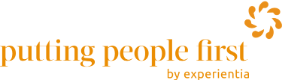Using the image as a reference, answer the following question in as much detail as possible:
What is the purpose of the slogan?

The slogan 'putting people first' serves as a powerful tagline for Experientia's initiatives and conferences focused on prioritizing people in various processes, reflecting their commitment to user experience and design thinking.